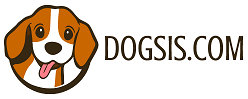What is the website's focus?
Answer with a single word or phrase by referring to the visual content.

Canine health